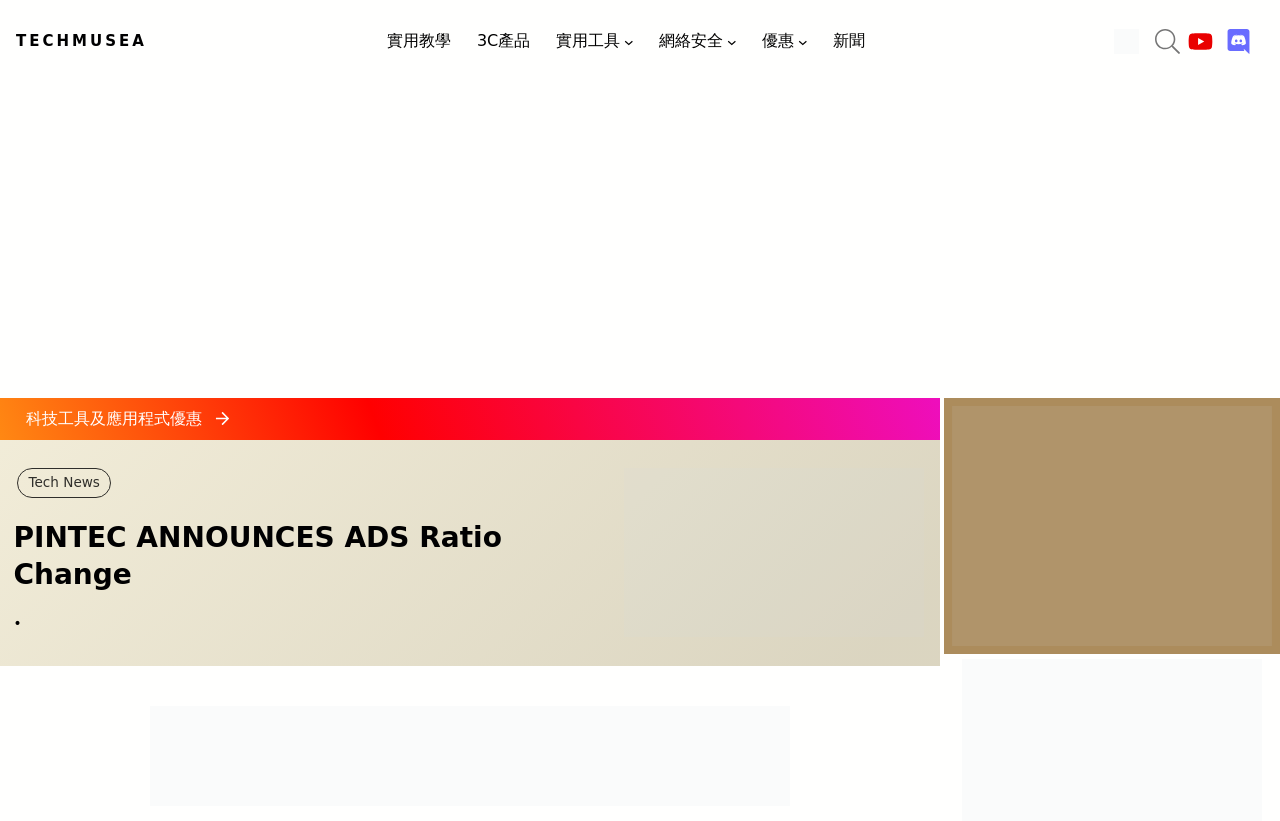Using floating point numbers between 0 and 1, provide the bounding box coordinates in the format (top-left x, top-left y, bottom-right x, bottom-right y). Locate the UI element described here: aria-label="1690916535-TM Offer (2)"

[0.117, 0.579, 0.617, 0.602]